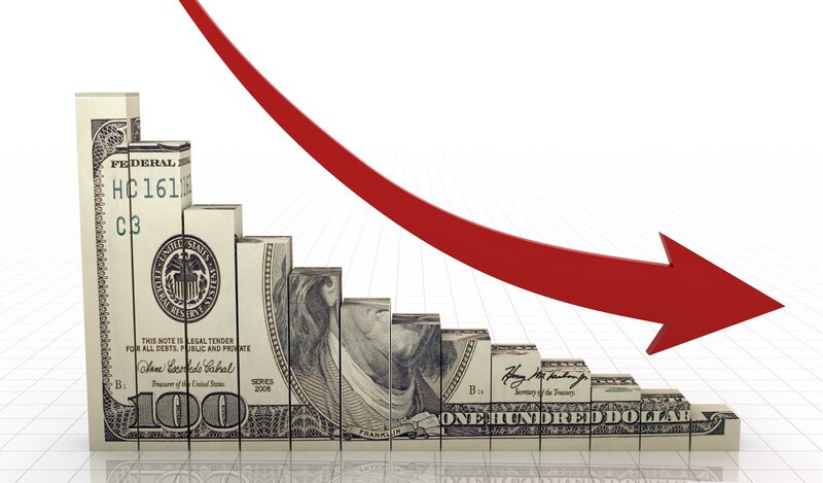What is the highest denomination of dollar bill shown?
Examine the screenshot and reply with a single word or phrase.

One-hundred-dollar bill